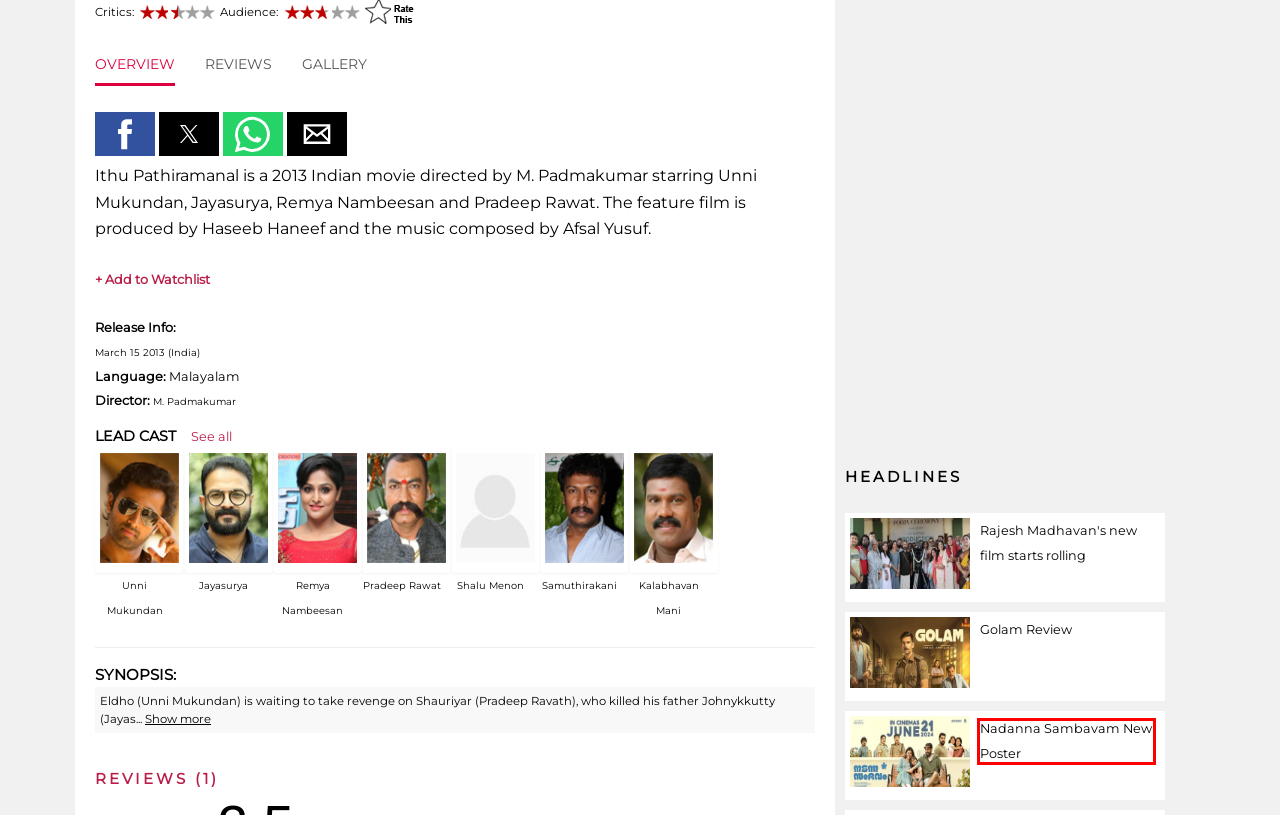Check out the screenshot of a webpage with a red rectangle bounding box. Select the best fitting webpage description that aligns with the new webpage after clicking the element inside the bounding box. Here are the candidates:
A. Ithu Pathiramanal Review | Ithu Pathiramanal Malayalam Movie  Review by Veeyen | nowrunning
B. Golam Review: An Ambitious Crime Thriller that Falters in Execution | nowrunning
C. Once Upon a Time in Kochi Review: A Lackluster Tale of Crime and Cliches | nowrunning
D. Nadanna Sambavam | Malayalam Movie | nowrunning
E. Samyuktha Menon Pictures | nowrunning
F. CID Ramachandran Retd SI Review: A quiet thriller with measured treatment | nowrunning
G. Mandakini Review: A Wedding Comedy that Shines with Strong Female Leads but Lacks Depth | nowrunning
H. Rajesh Madhavan's new film starts rolling | nowrunning

D